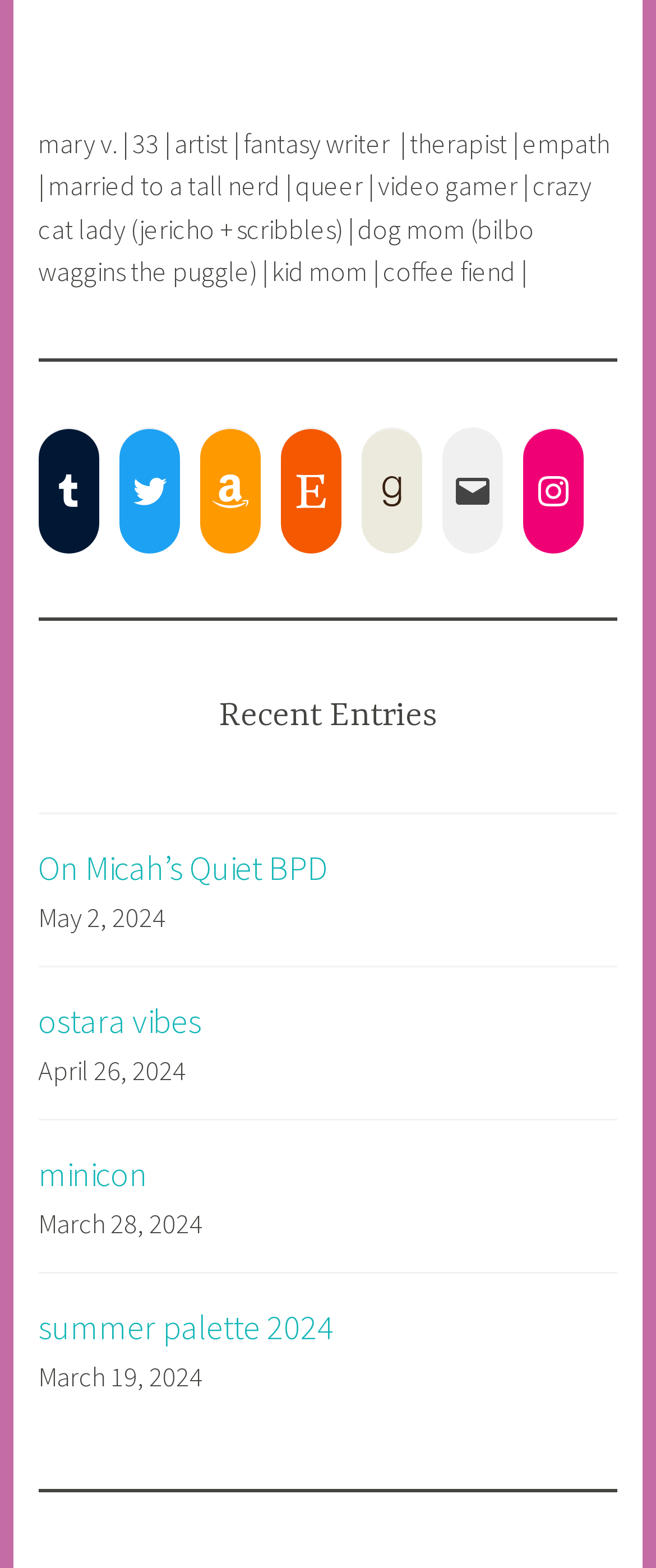How many recent entries are listed?
Respond to the question with a single word or phrase according to the image.

5